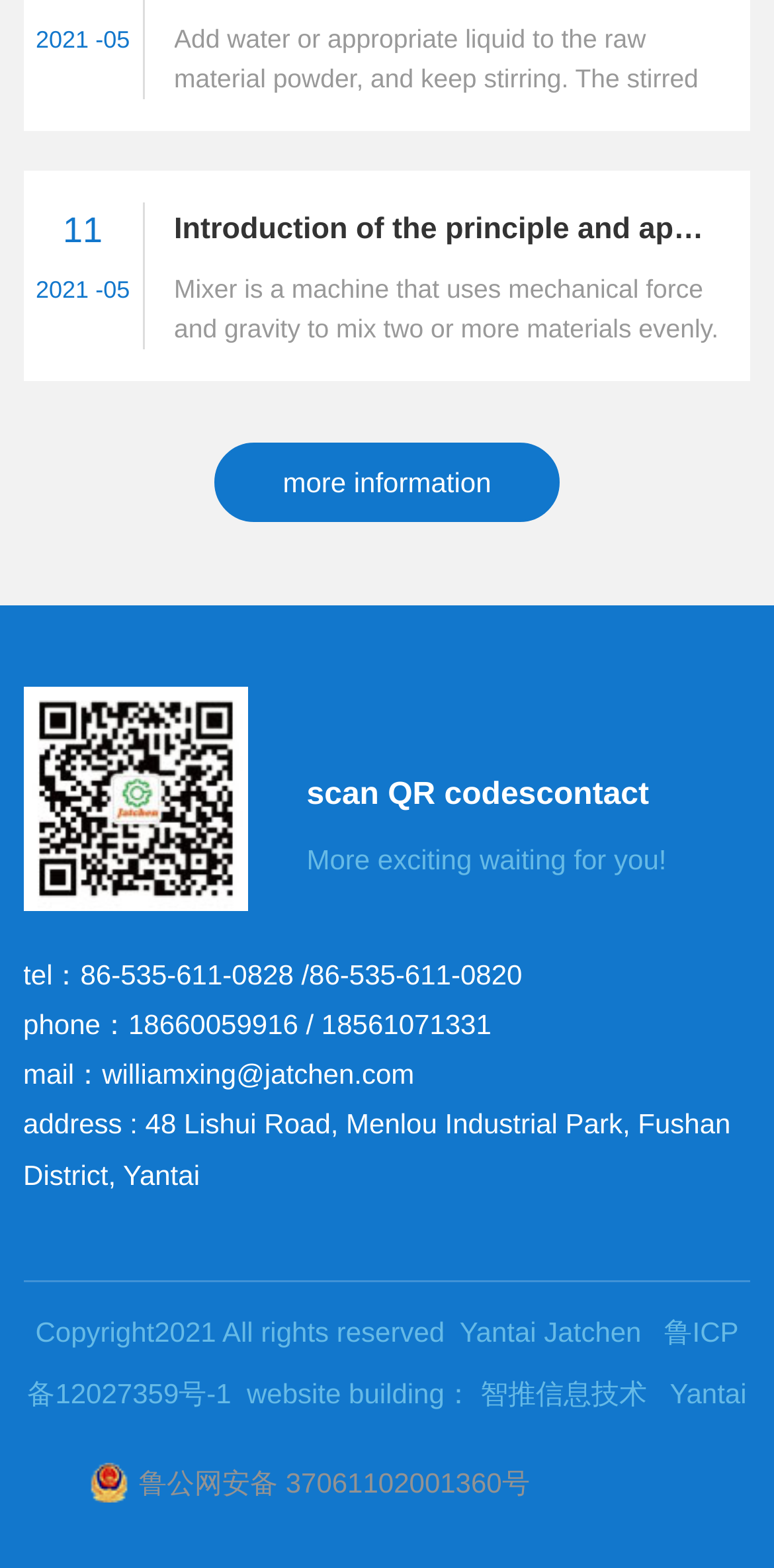Please find the bounding box for the UI element described by: "aria-label="toggle button"".

None